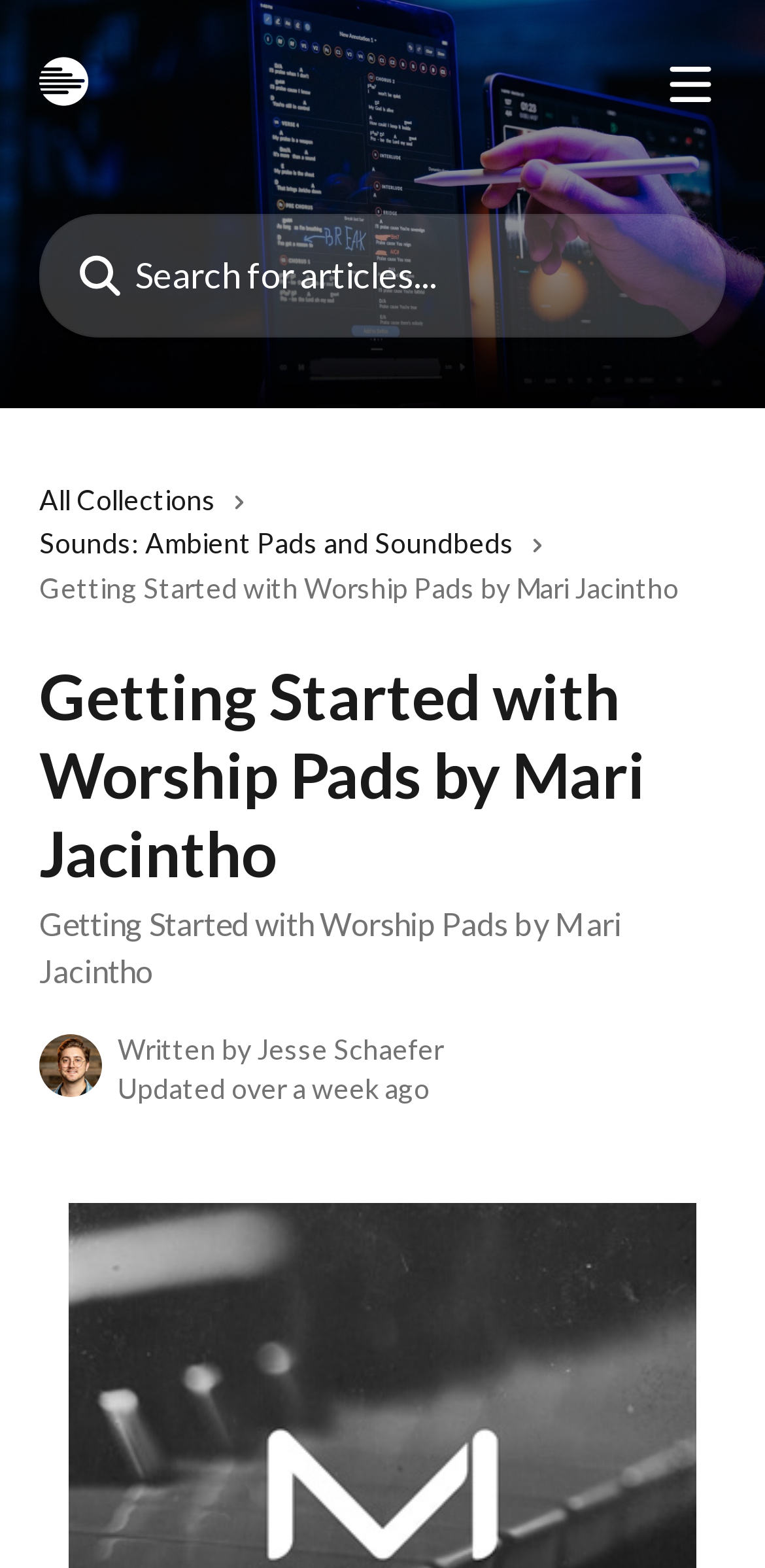Answer this question in one word or a short phrase: What type of content is available on this website?

Articles